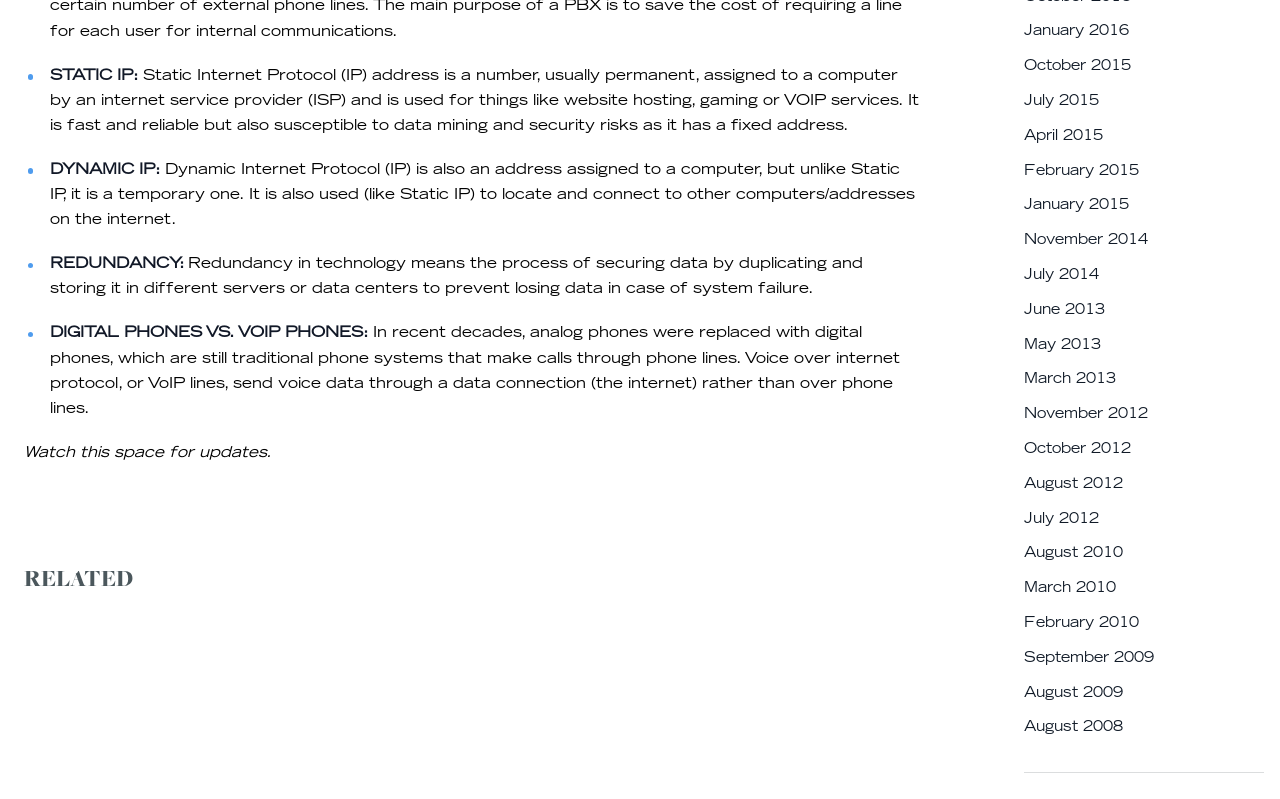Determine the bounding box coordinates of the element that should be clicked to execute the following command: "Click on 'Service Technology, Gillrie Institute'".

[0.019, 0.783, 0.24, 0.982]